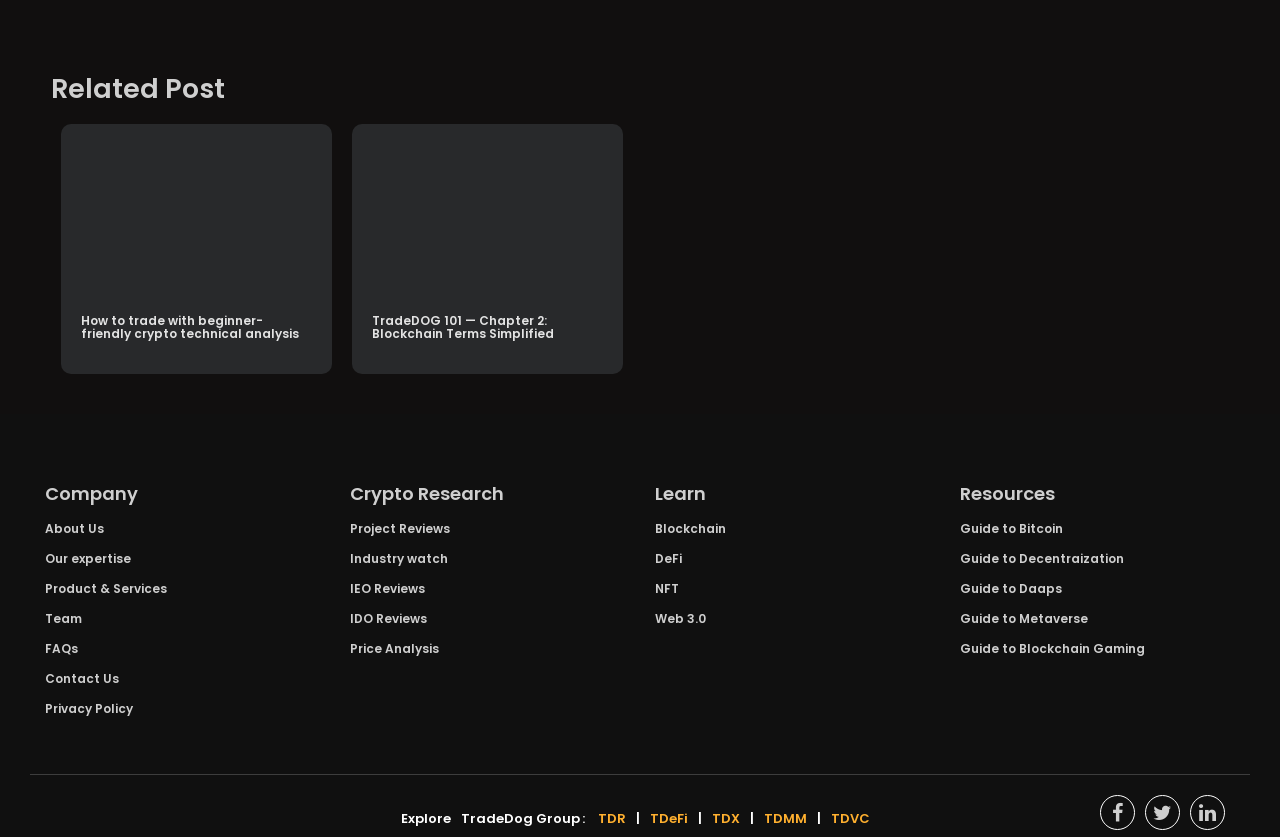Indicate the bounding box coordinates of the clickable region to achieve the following instruction: "Visit 'TradeDog Group'."

[0.36, 0.966, 0.453, 0.989]